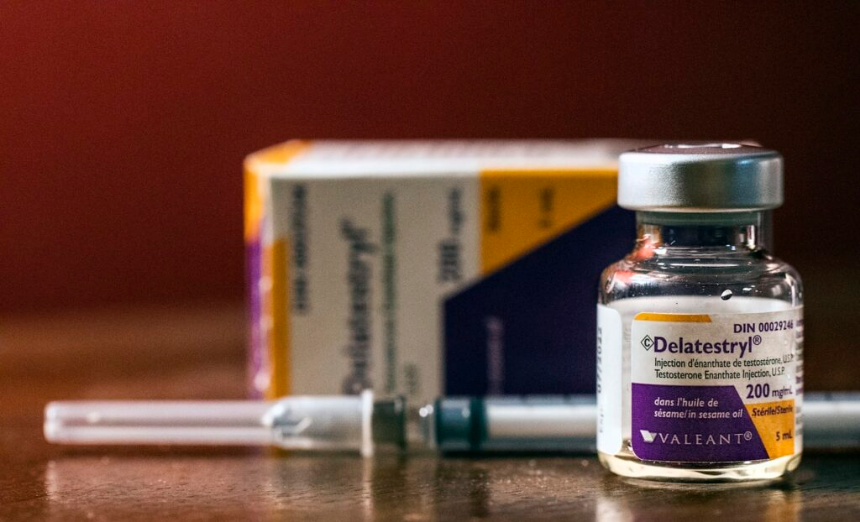Detail every aspect of the image in your description.

The image features a vial of Delatestryl®, a testosterone injection used to treat low testosterone levels, prominently displayed alongside a syringe. The vial, clearly marked with its dosage of 200 mg in a 5 mL solution, indicates that it contains testosterone enanthate, a commonly prescribed medication for men experiencing hypogonadism, which is a deficiency in testosterone production. Behind the vial, the box emphasizes its branding and medical information, indicating its pharmaceutical origin by Valeant Pharmaceuticals. The setting, possibly a wooden table, and the warm background add a clinical yet inviting atmosphere, suggesting the importance of addressing low testosterone levels for health and well-being. This visual context aligns with the article's focus on medications that impact testosterone levels and underlines the significance of appropriate clinical diagnosis and treatment.